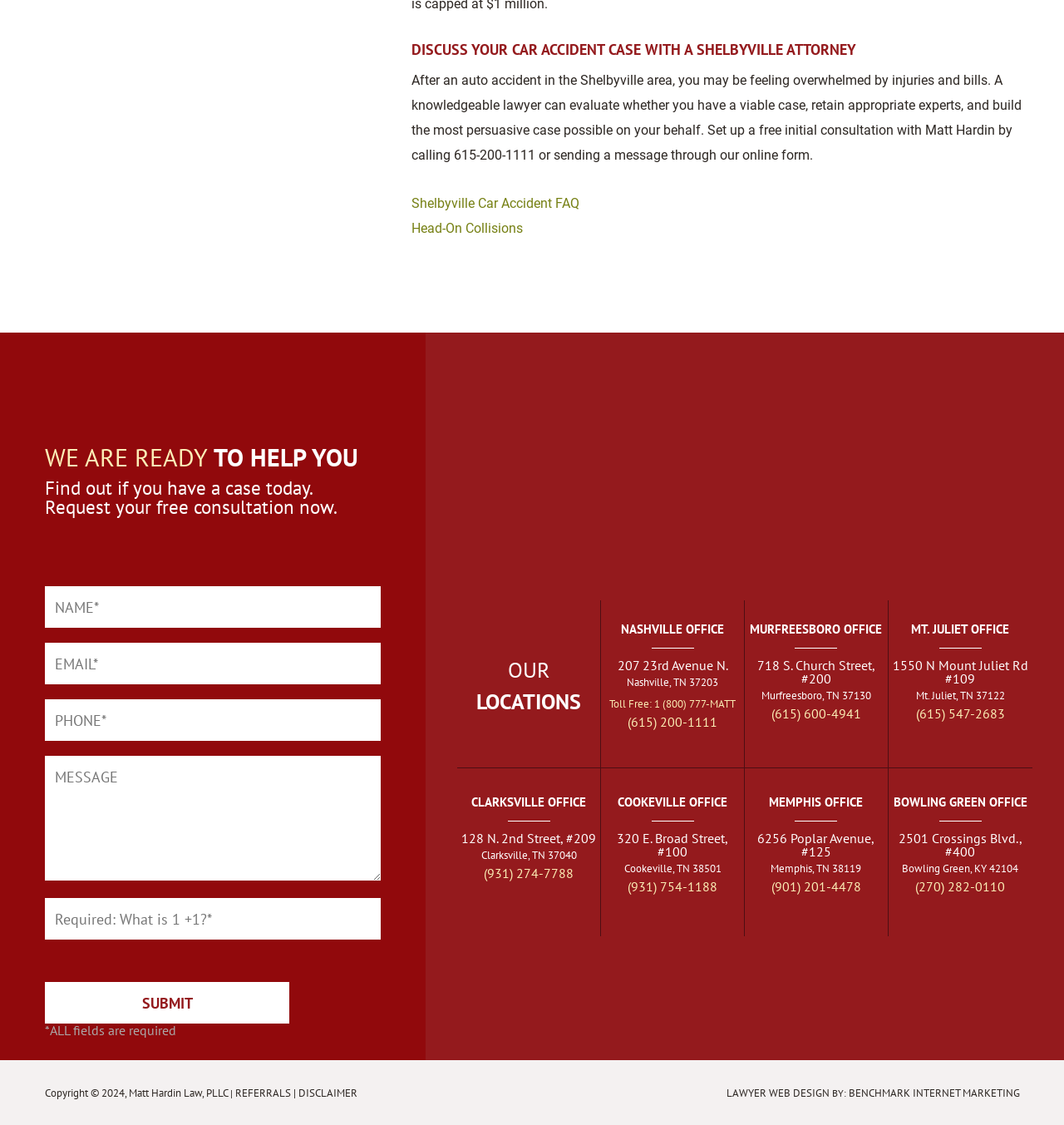Specify the bounding box coordinates for the region that must be clicked to perform the given instruction: "Call the Shelbyville office".

[0.573, 0.634, 0.674, 0.649]